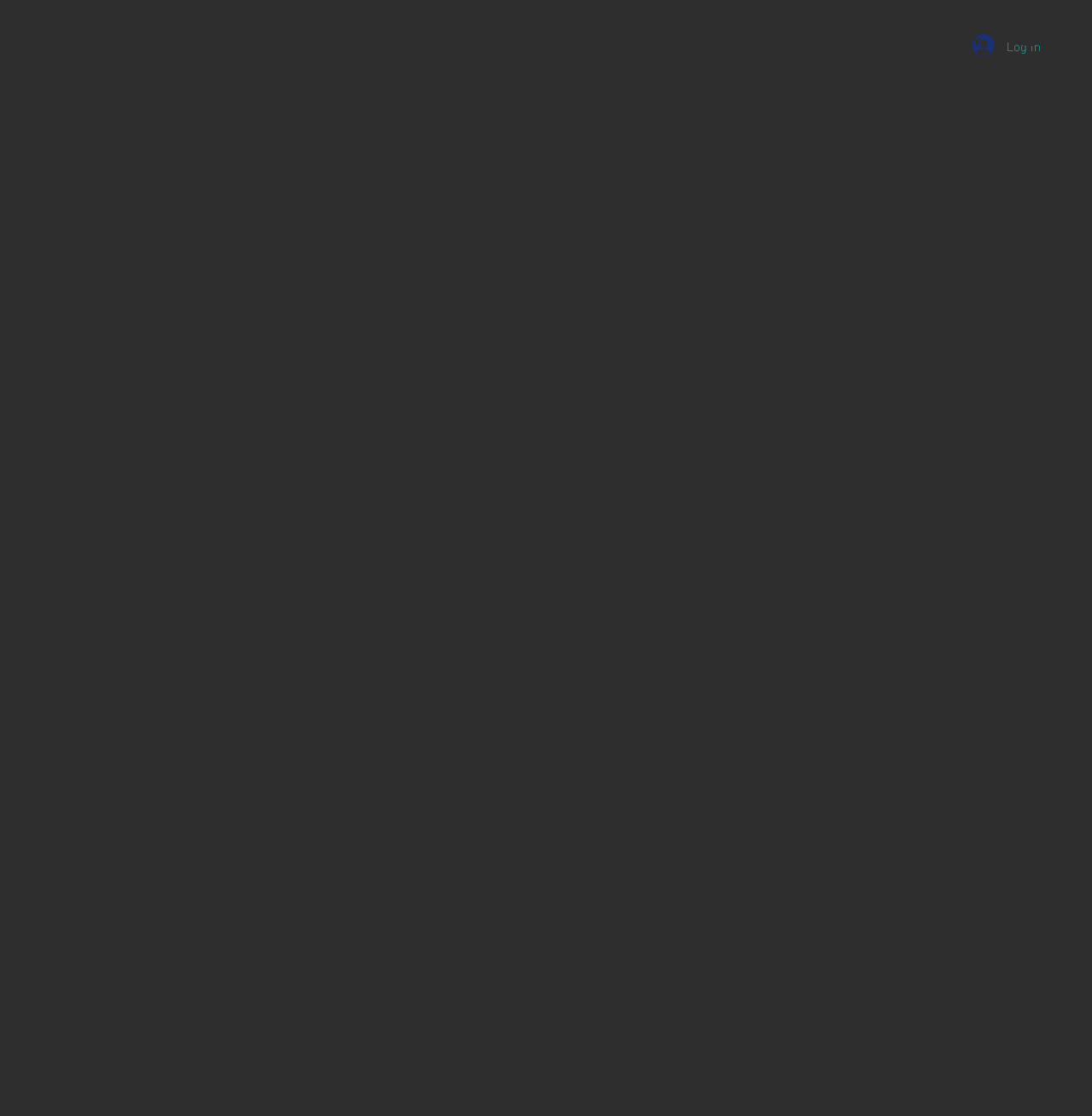Provide a brief response to the question below using a single word or phrase: 
What is the position of the 'Journal Archive' link?

Fourth